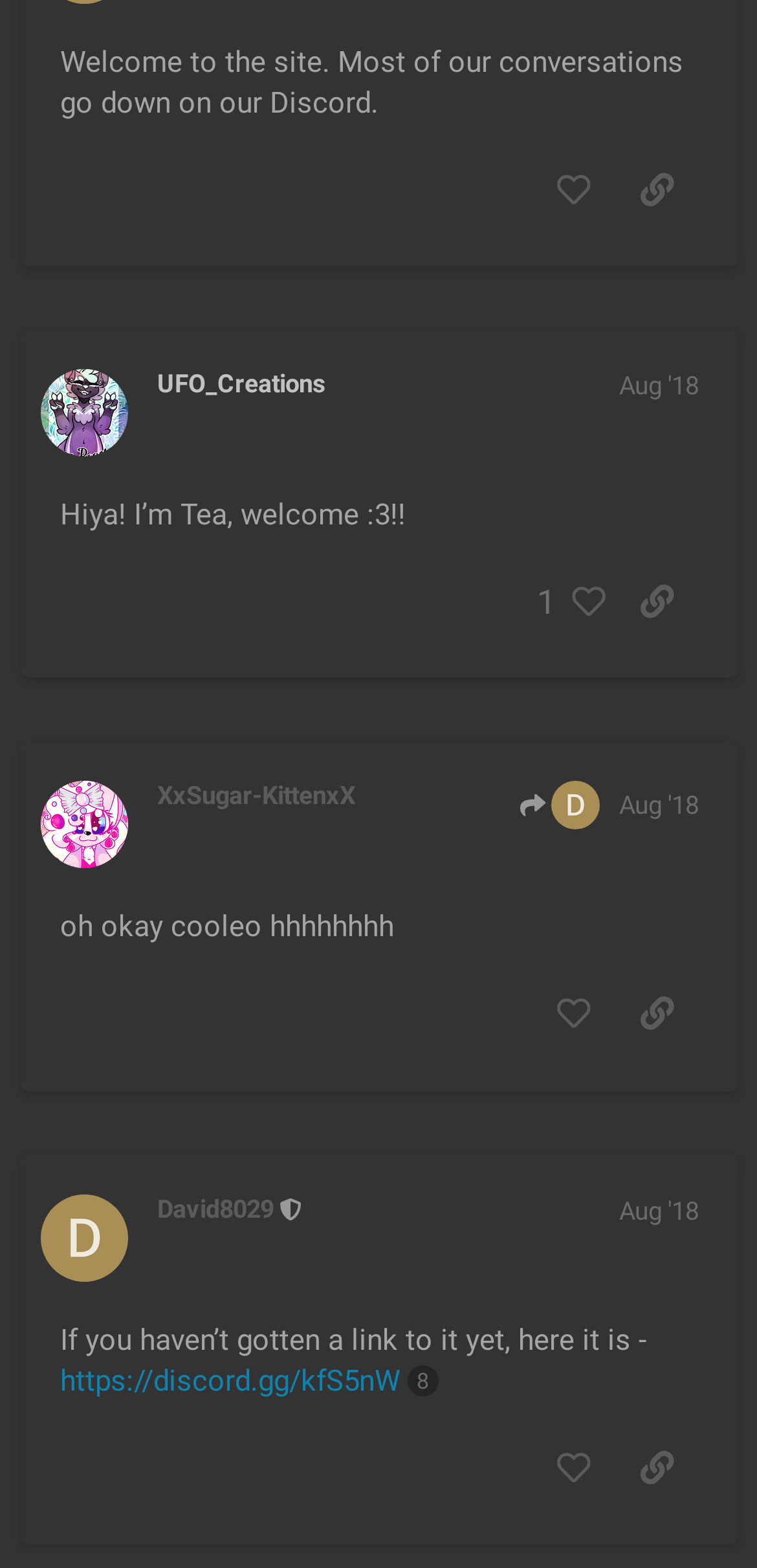Identify the bounding box coordinates of the area that should be clicked in order to complete the given instruction: "like this post". The bounding box coordinates should be four float numbers between 0 and 1, i.e., [left, top, right, bottom].

[0.702, 0.623, 0.812, 0.671]